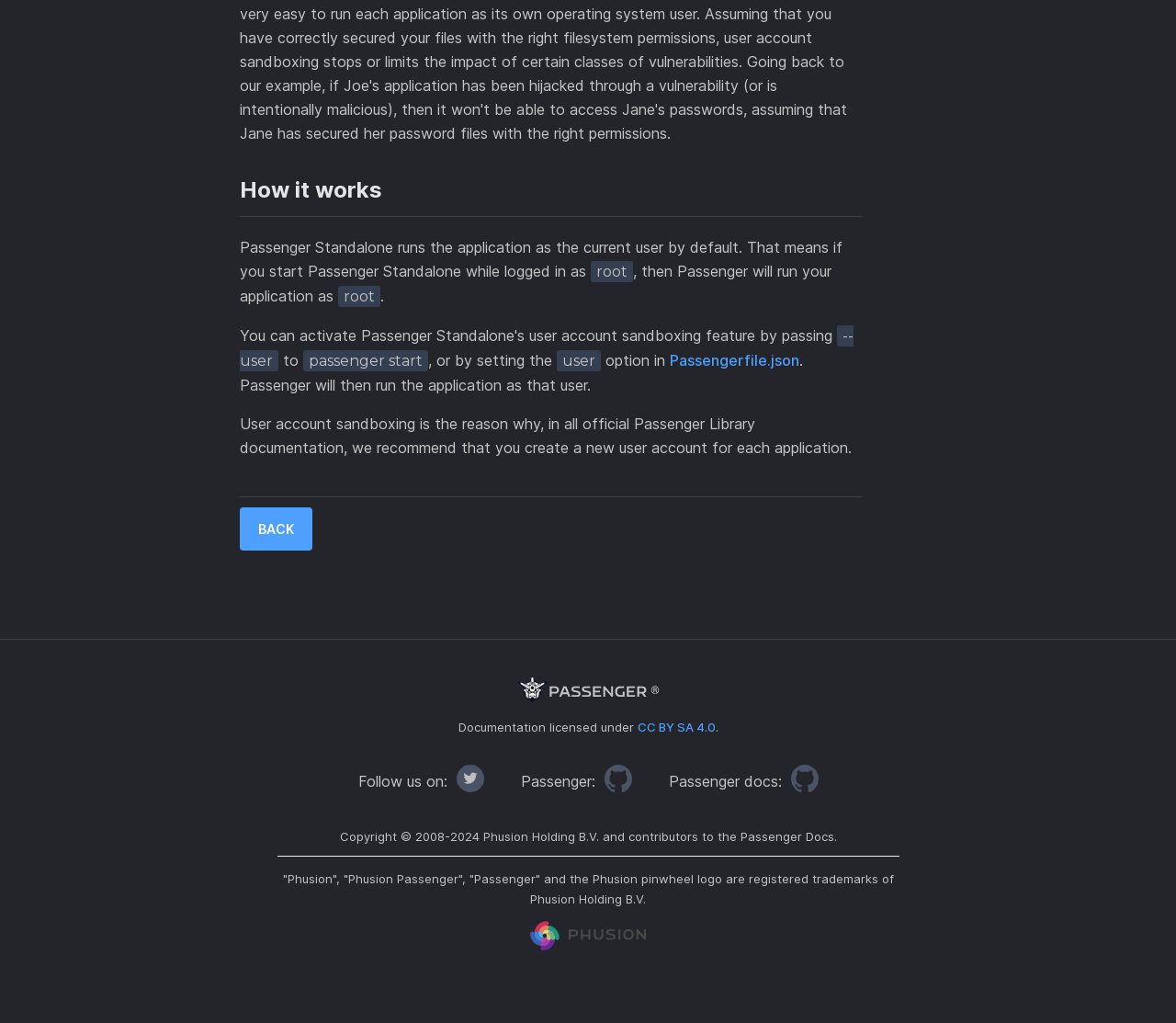Calculate the bounding box coordinates of the UI element given the description: "Back".

[0.204, 0.496, 0.266, 0.538]